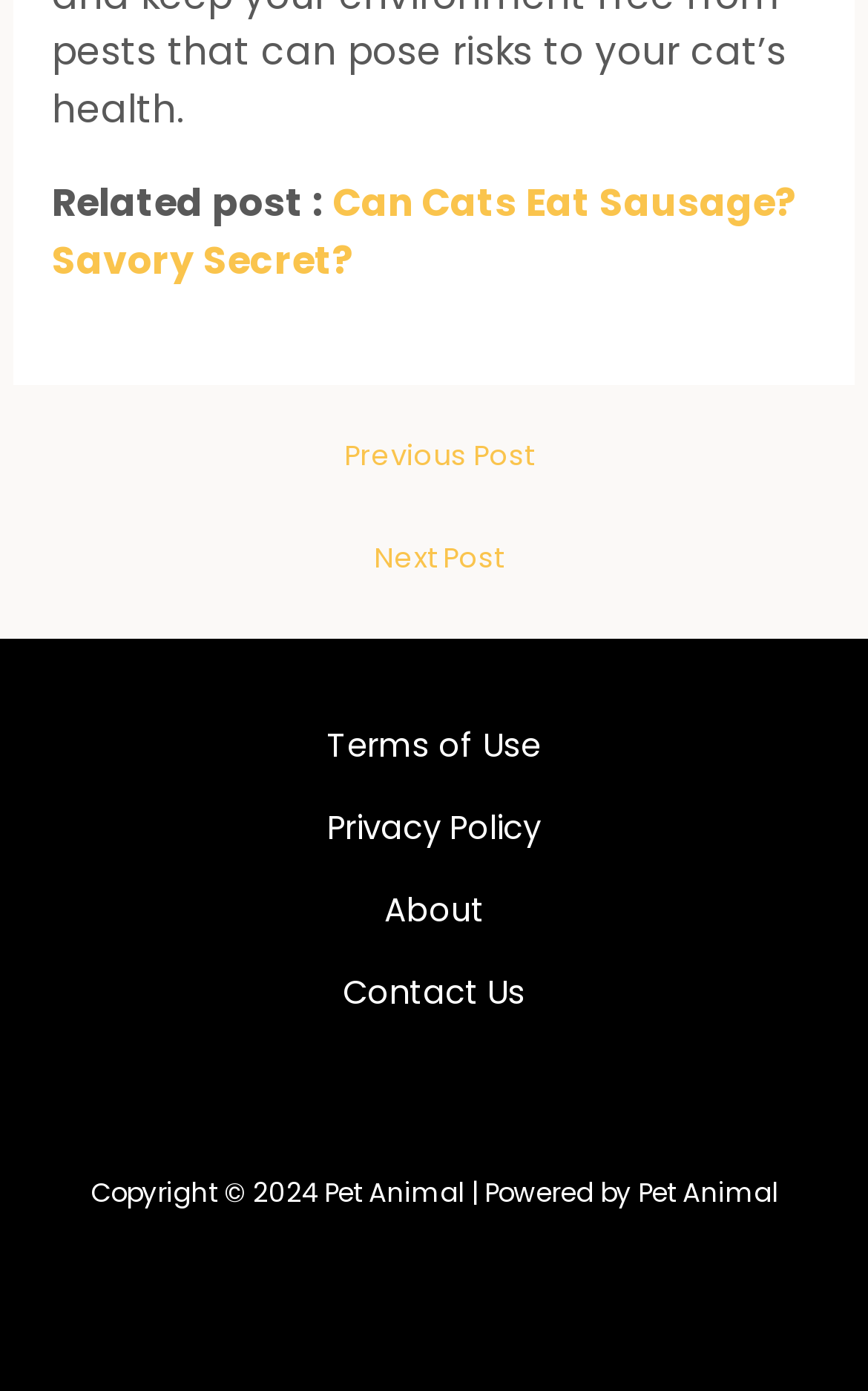Kindly respond to the following question with a single word or a brief phrase: 
How many navigation elements are present on the webpage?

2